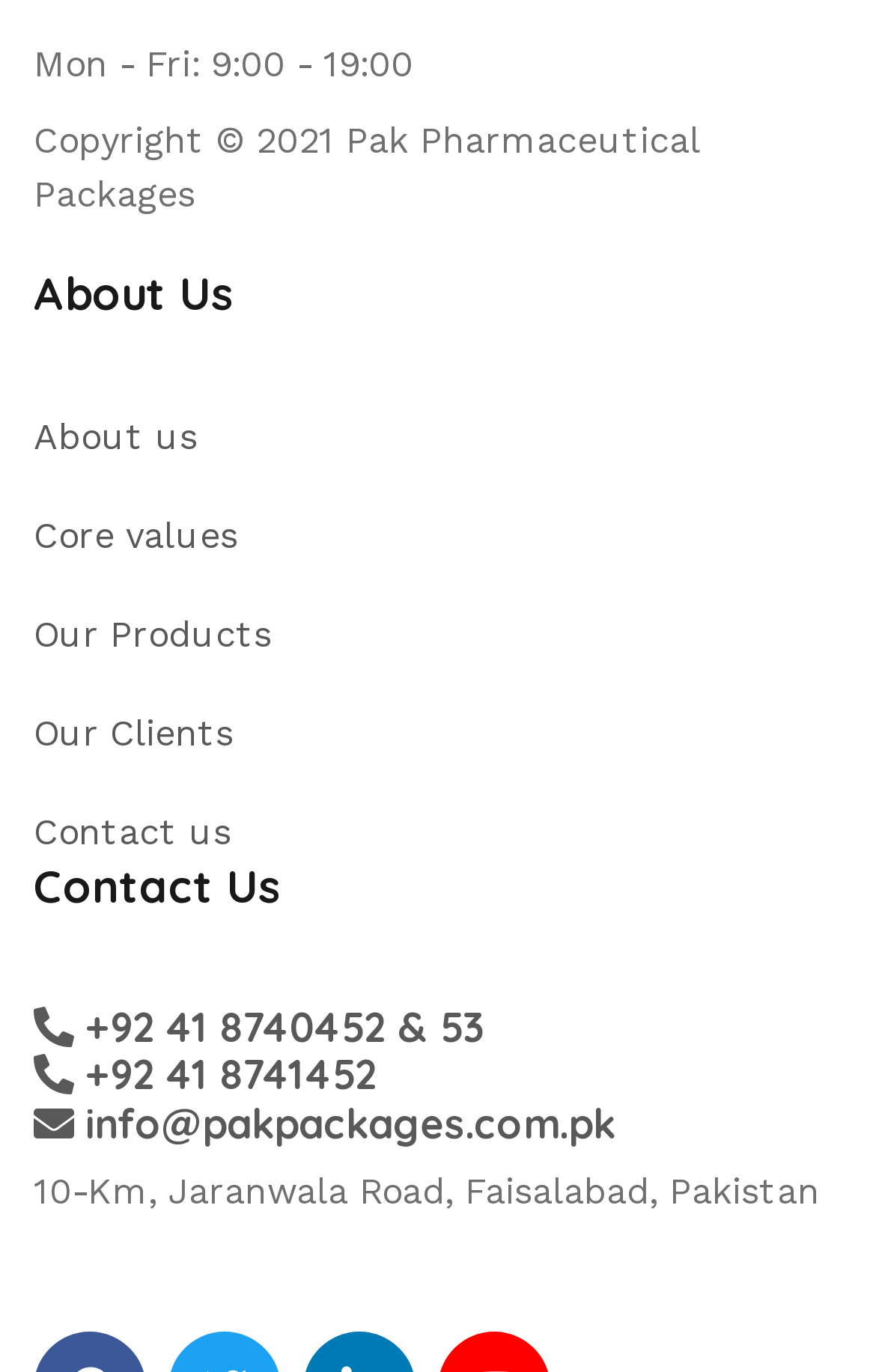Where is the company located?
Answer the question with a detailed and thorough explanation.

I found the company's location by looking at the StaticText element at the bottom of the page, which says '10-Km, Jaranwala Road, Faisalabad, Pakistan'.